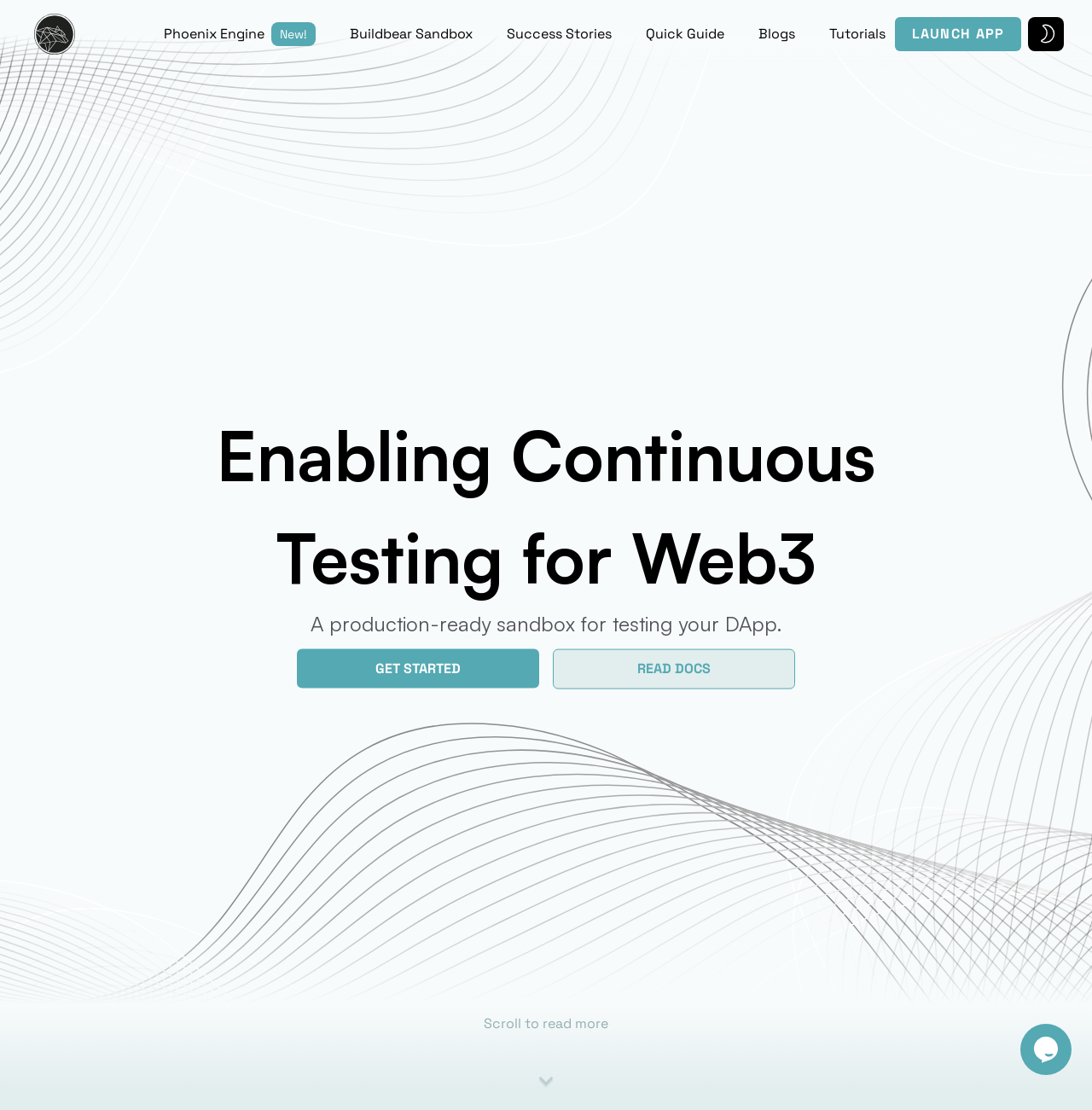Use a single word or phrase to answer the following:
What is the purpose of the sandbox?

Testing DApp